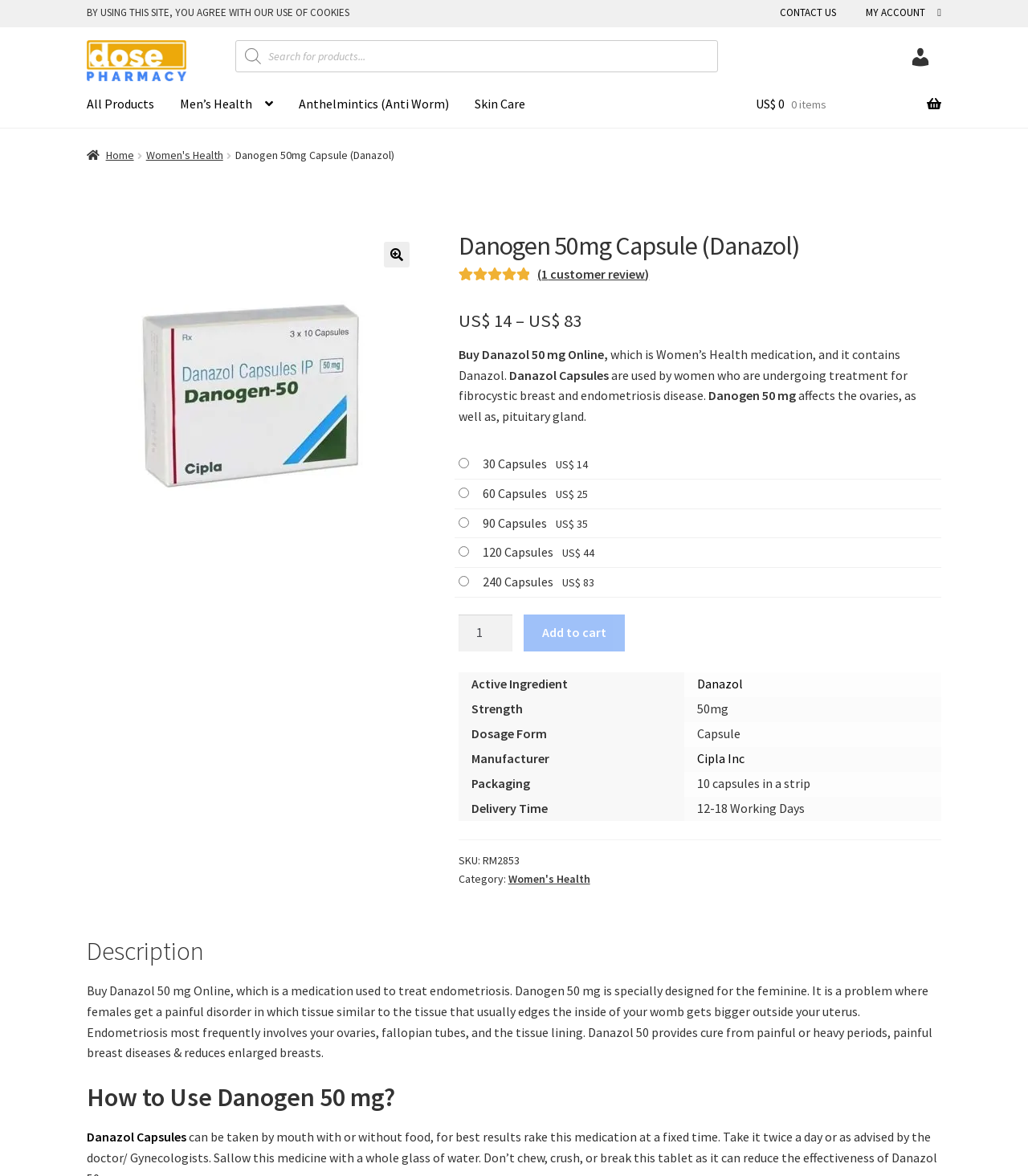Please reply with a single word or brief phrase to the question: 
How many capsules are in a strip?

10 capsules